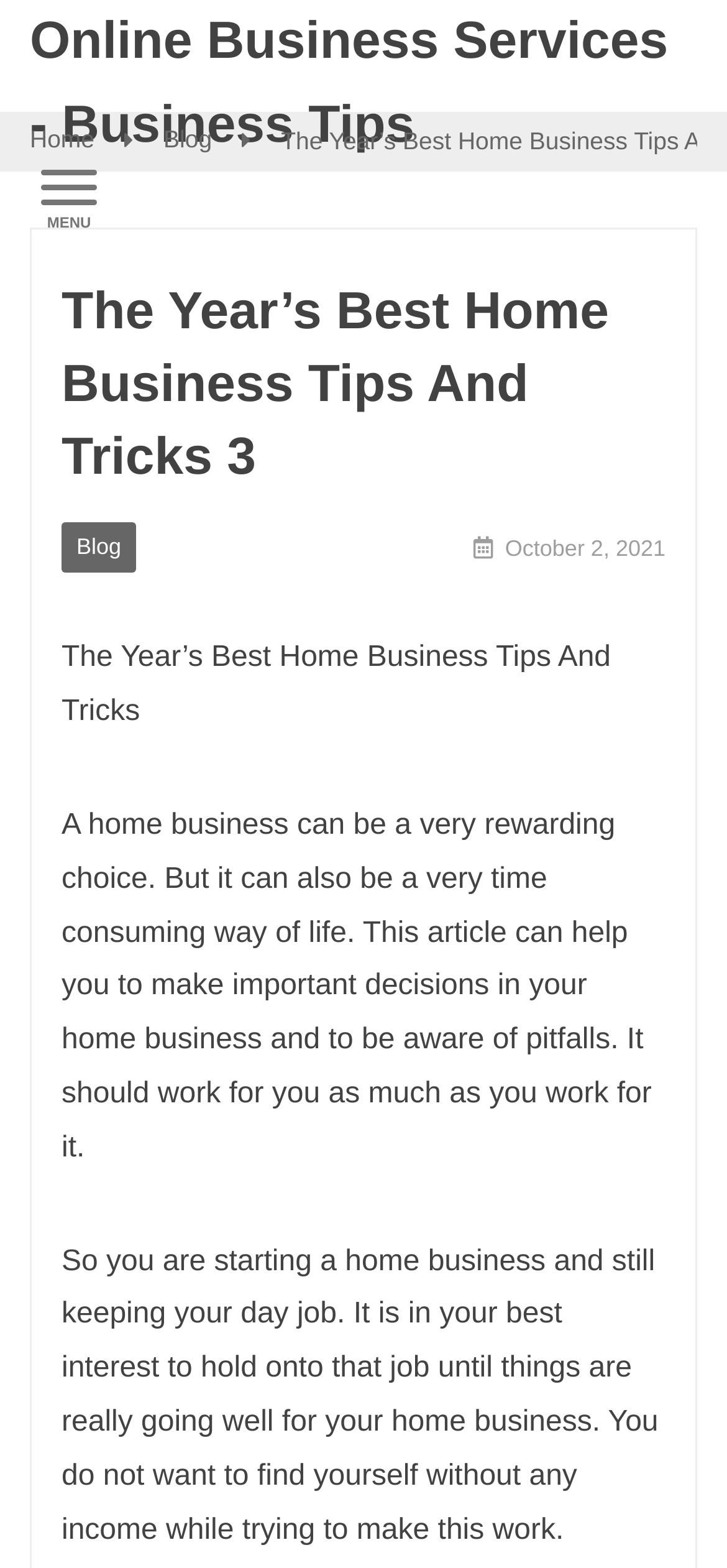Please look at the image and answer the question with a detailed explanation: What is the author's advice for starting a home business?

I found the author's advice by reading the static text elements on the webpage. The article mentions that it is in the best interest to hold onto the day job until things are really going well for the home business, which suggests that the author is advising home business owners to be cautious and not quit their day job too soon.